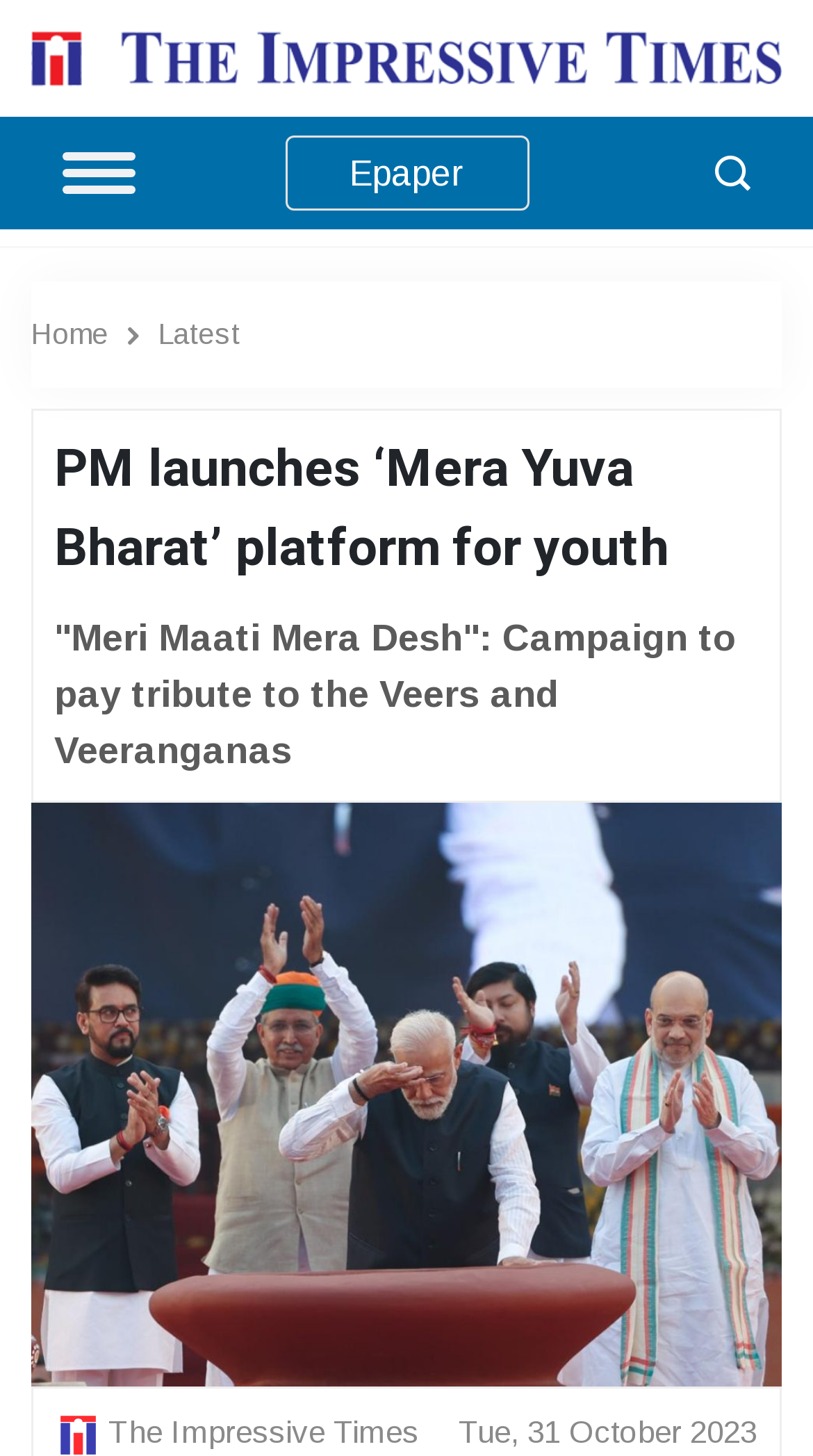What is the category of the article?
Please use the image to provide a one-word or short phrase answer.

Latest